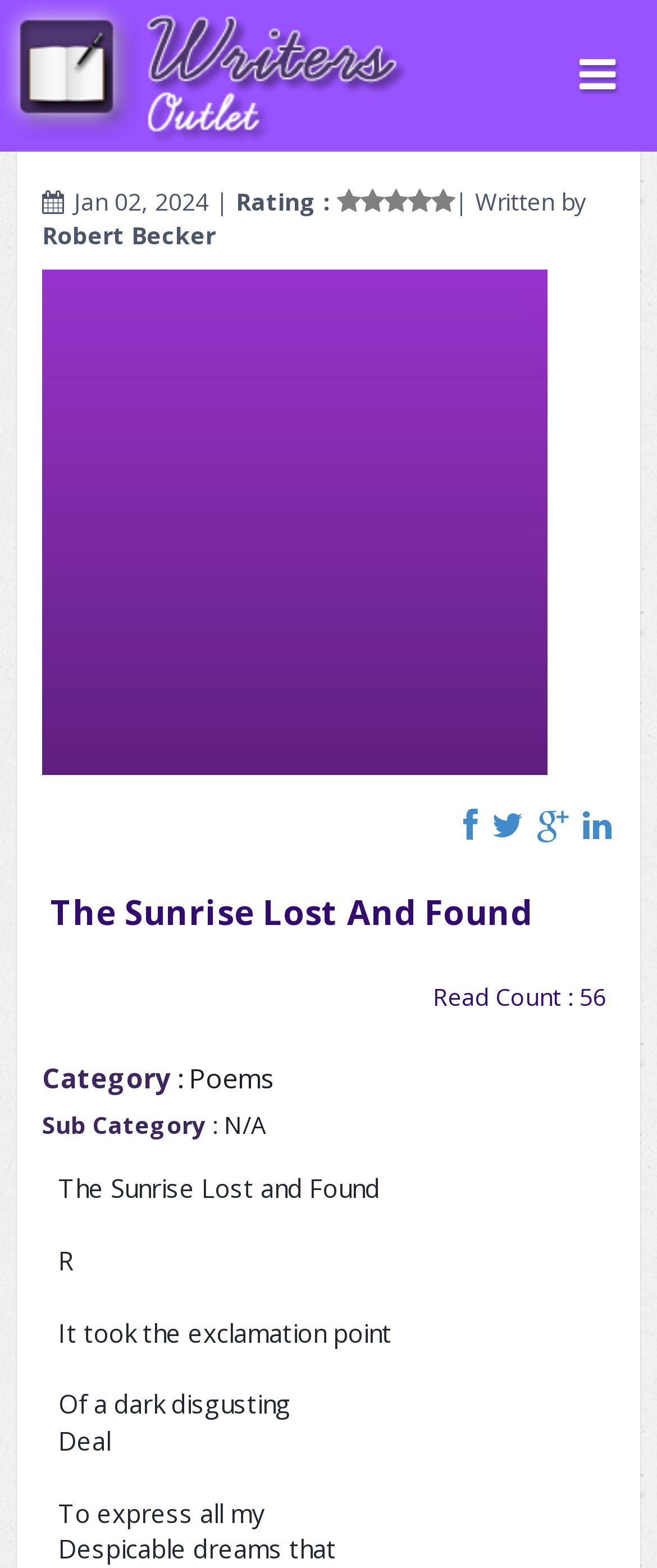Please answer the following question using a single word or phrase: 
What is the category of the current article?

Poems